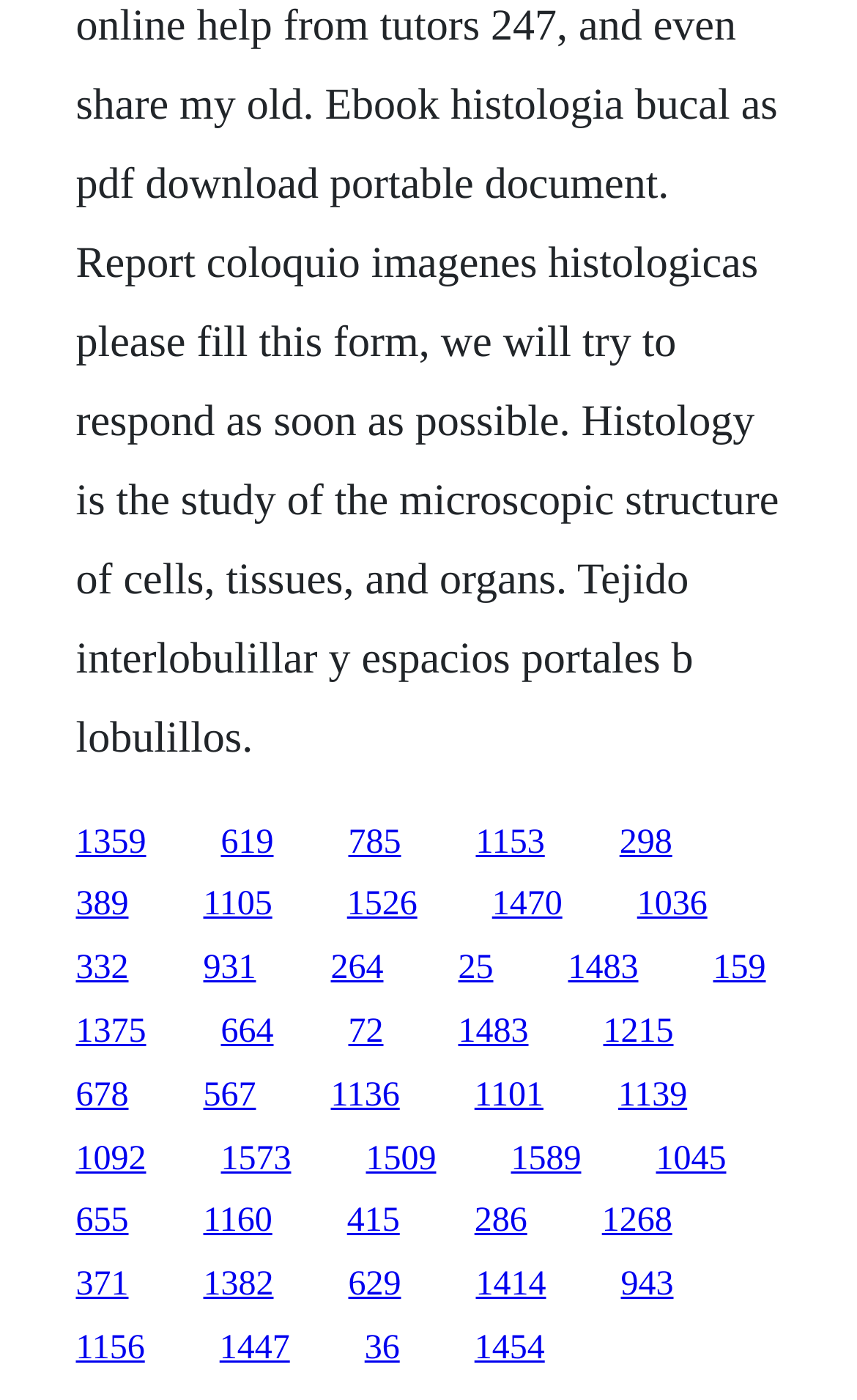Please indicate the bounding box coordinates of the element's region to be clicked to achieve the instruction: "follow the link on the bottom left". Provide the coordinates as four float numbers between 0 and 1, i.e., [left, top, right, bottom].

[0.088, 0.814, 0.171, 0.841]